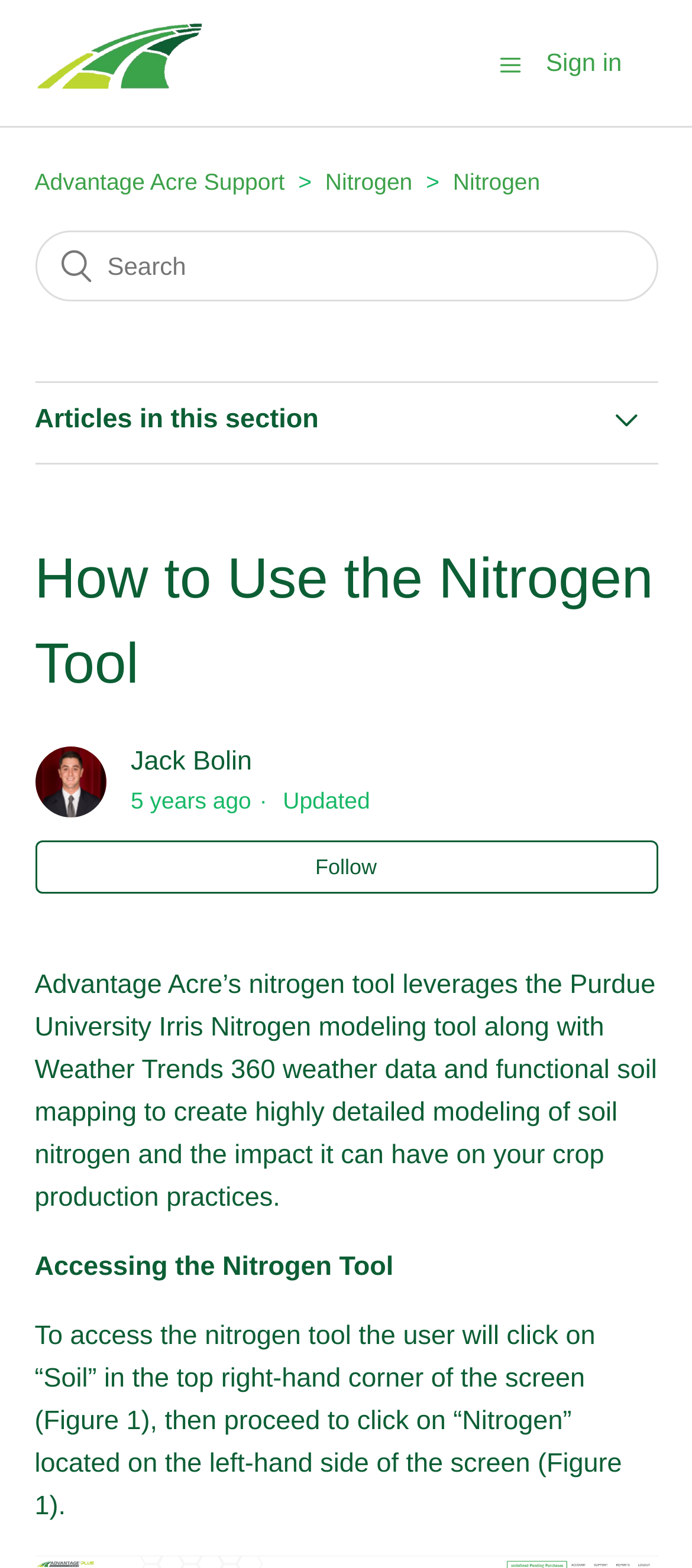Locate and extract the text of the main heading on the webpage.

How to Use the Nitrogen Tool